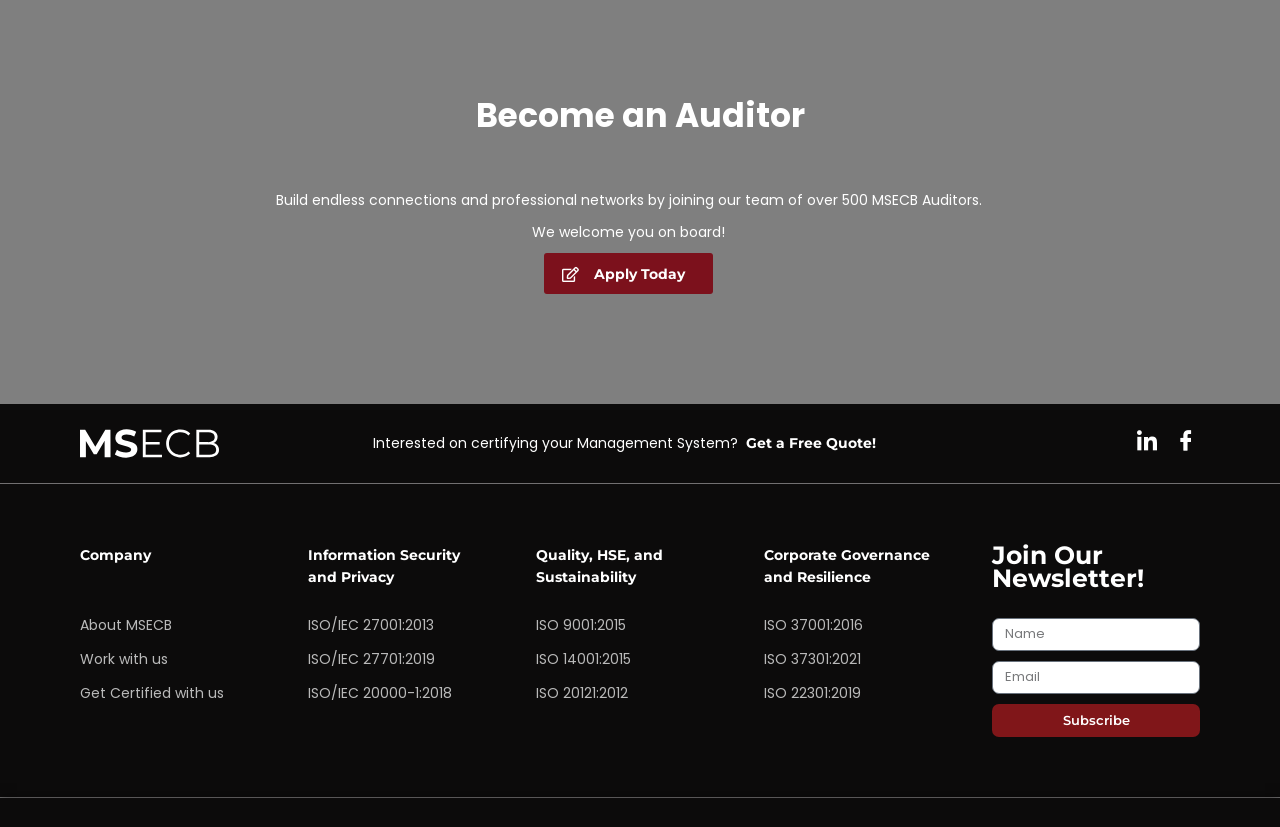Consider the image and give a detailed and elaborate answer to the question: 
What is the purpose of the 'Apply Today' link?

The 'Apply Today' link is located near the text 'Become an Auditor' and 'Build endless connections and professional networks by joining our team of over 500 MSECB Auditors.', suggesting that the link is for applying to become an auditor.